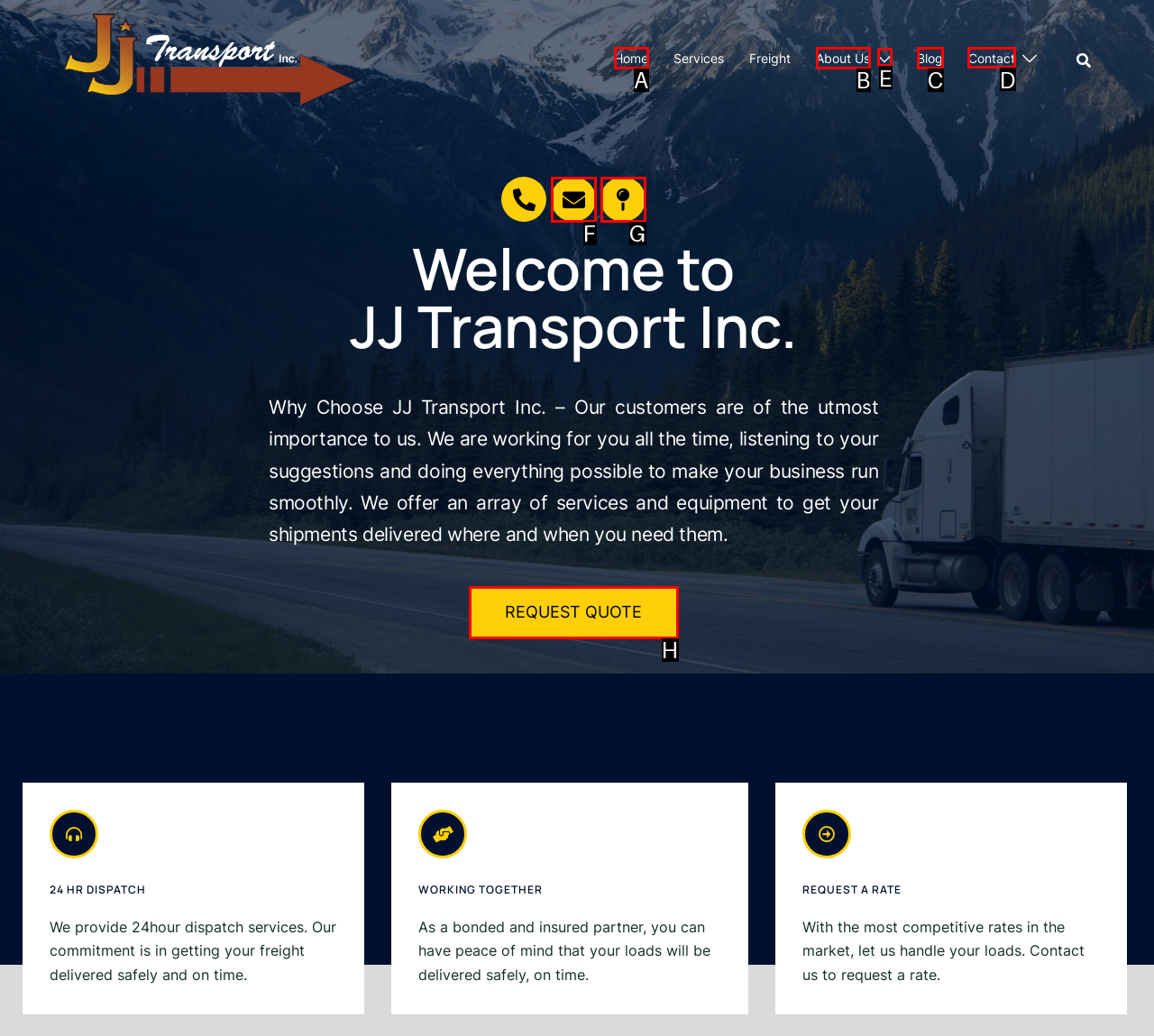Which lettered option should I select to achieve the task: Contact JJ Transport Inc. according to the highlighted elements in the screenshot?

D